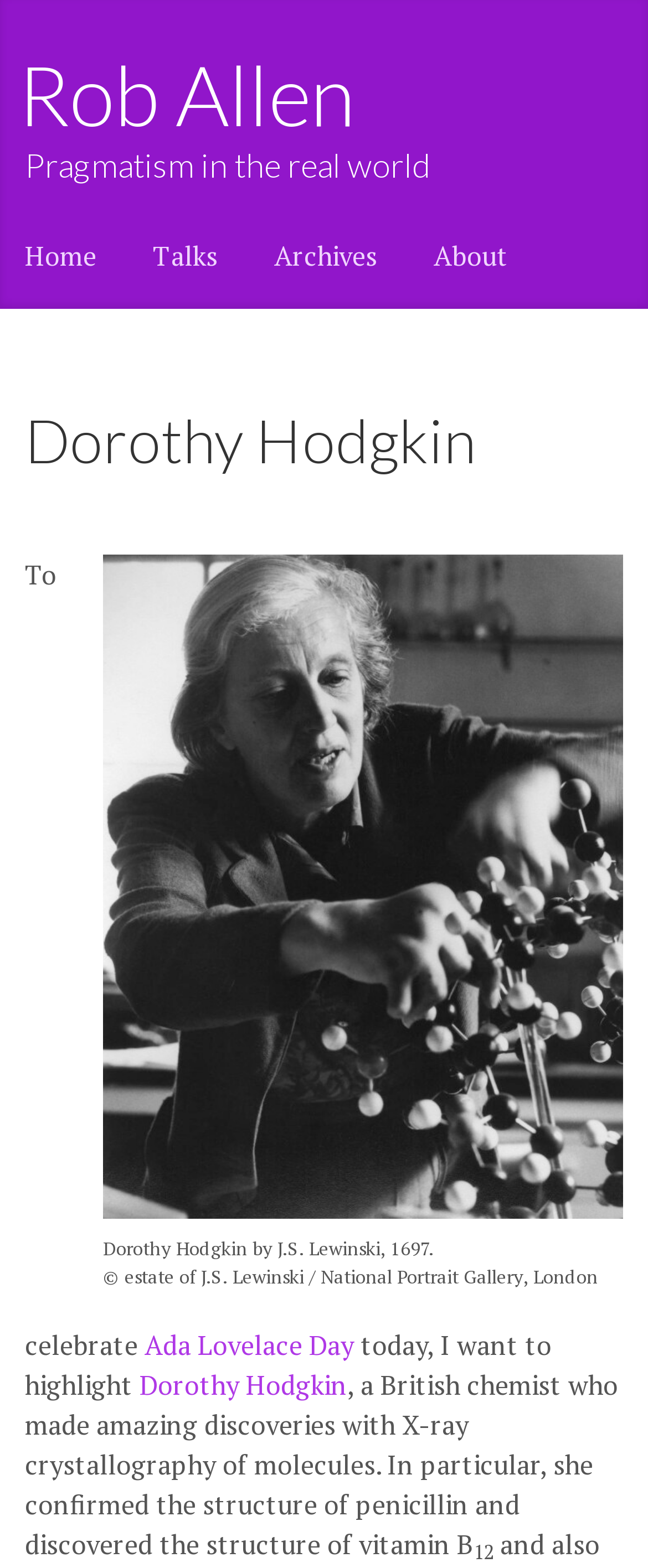Identify the bounding box for the given UI element using the description provided. Coordinates should be in the format (top-left x, top-left y, bottom-right x, bottom-right y) and must be between 0 and 1. Here is the description: Ada Lovelace Day

[0.223, 0.846, 0.546, 0.869]